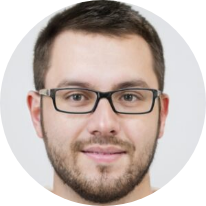Provide a comprehensive description of the image.

This image features a smiling man with short, dark hair and a beard, wearing glasses. His friendly expression suggests a passion for nature and wildlife. Accompanying this image is a caption that introduces him: "Hey there, I'm Seth and I’m 'wild' about nature!" This conveys his enthusiasm and might indicate his involvement in wildlife education or conservation efforts. The circular framing of the image enhances his approachable demeanor, making it engaging for viewers interested in natural topics.